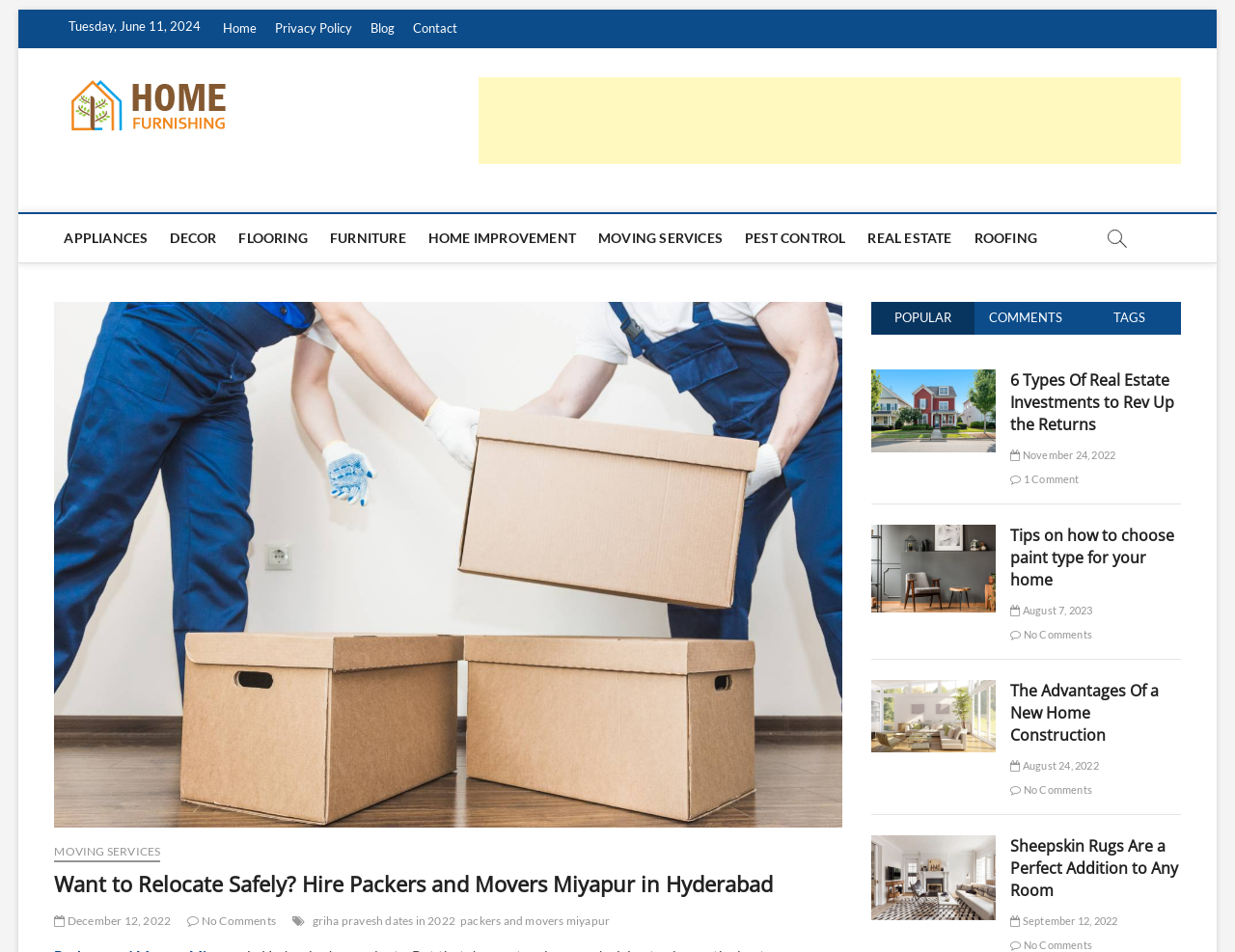Find the bounding box coordinates for the area that should be clicked to accomplish the instruction: "Click on the 'Sheepskin Rugs Are a Perfect Addition to Any Room' article".

[0.818, 0.877, 0.956, 0.947]